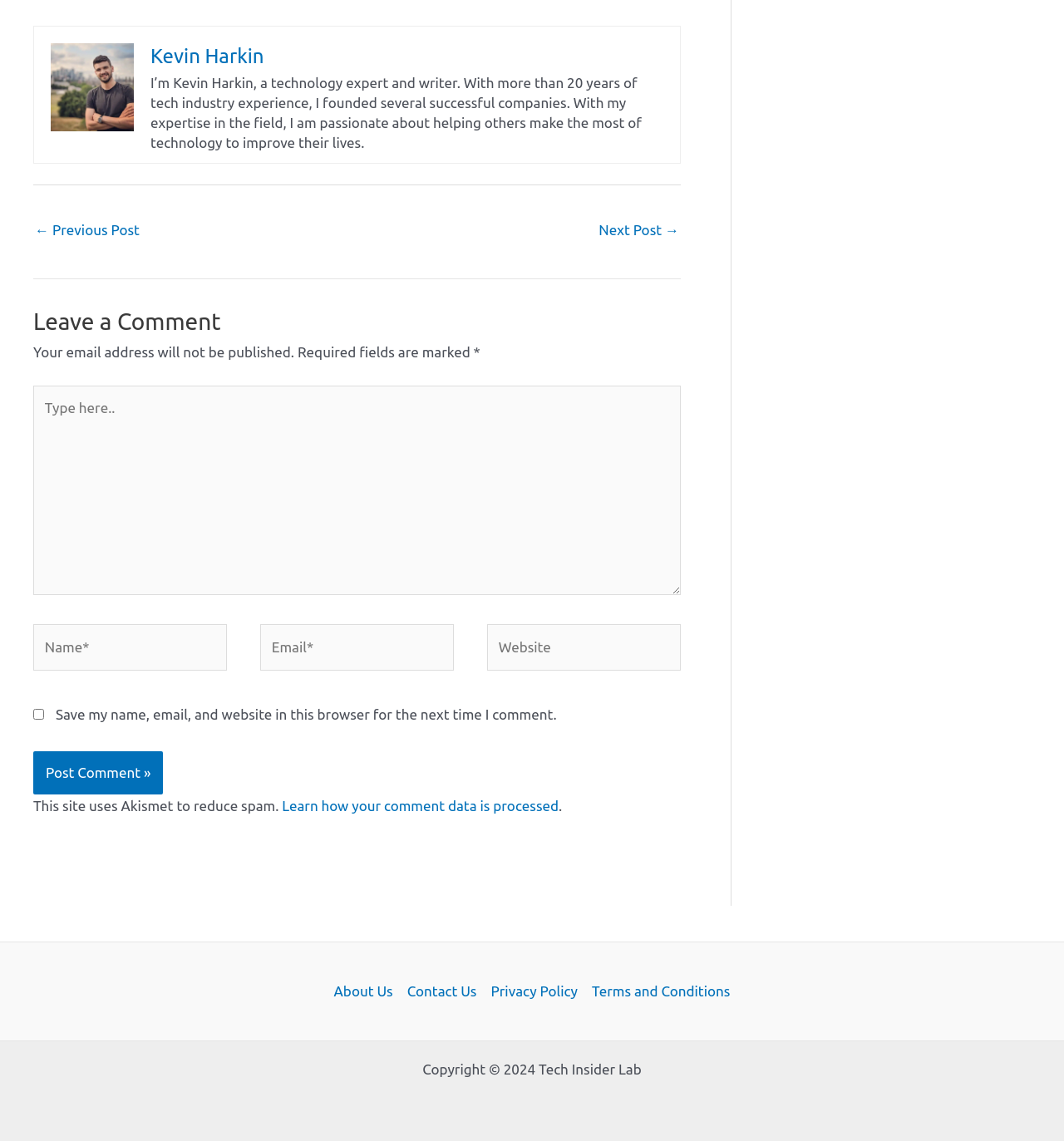Please specify the bounding box coordinates of the element that should be clicked to execute the given instruction: 'Click on the 'Post Comment' button'. Ensure the coordinates are four float numbers between 0 and 1, expressed as [left, top, right, bottom].

[0.031, 0.659, 0.153, 0.696]